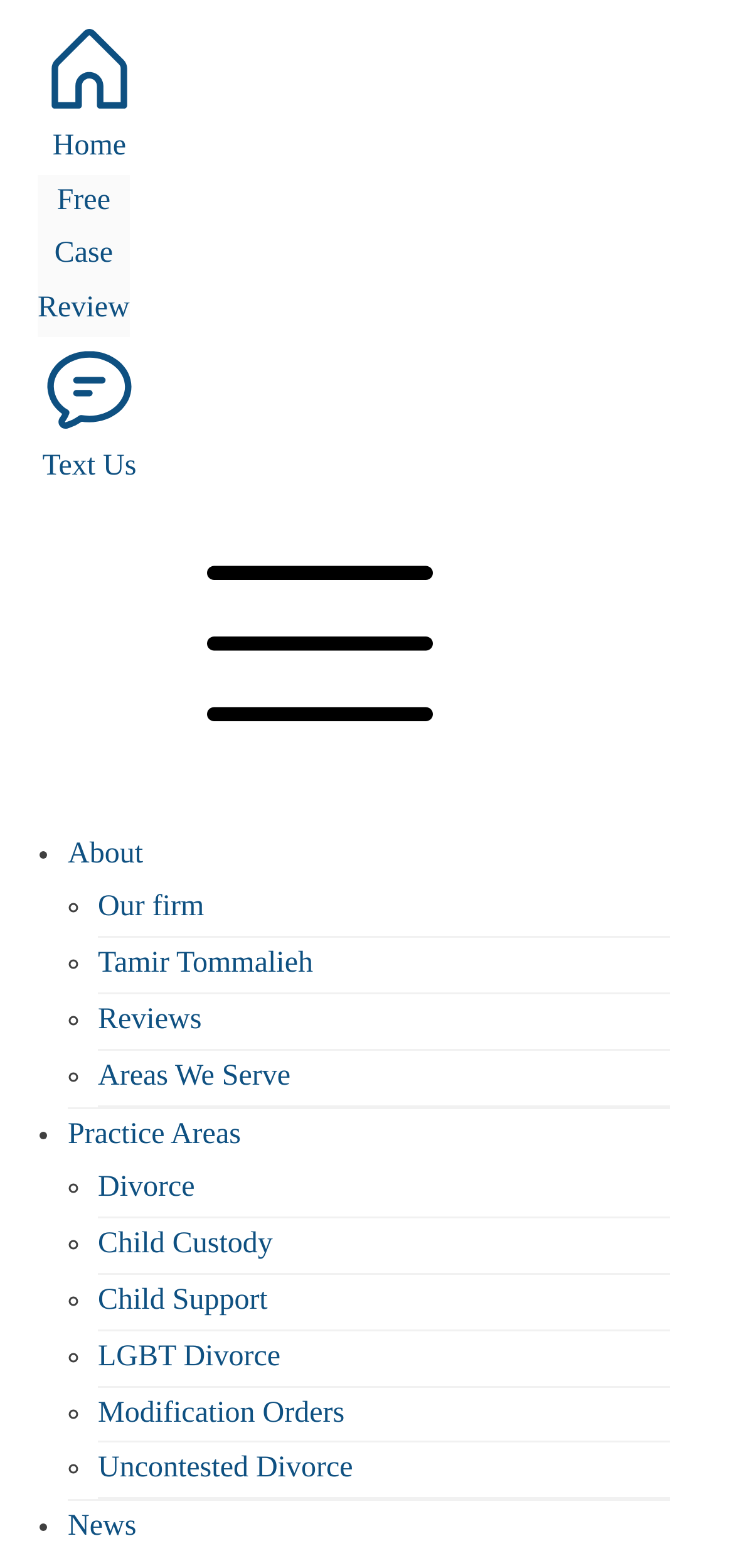Determine the coordinates of the bounding box for the clickable area needed to execute this instruction: "Read reviews".

[0.133, 0.64, 0.275, 0.661]